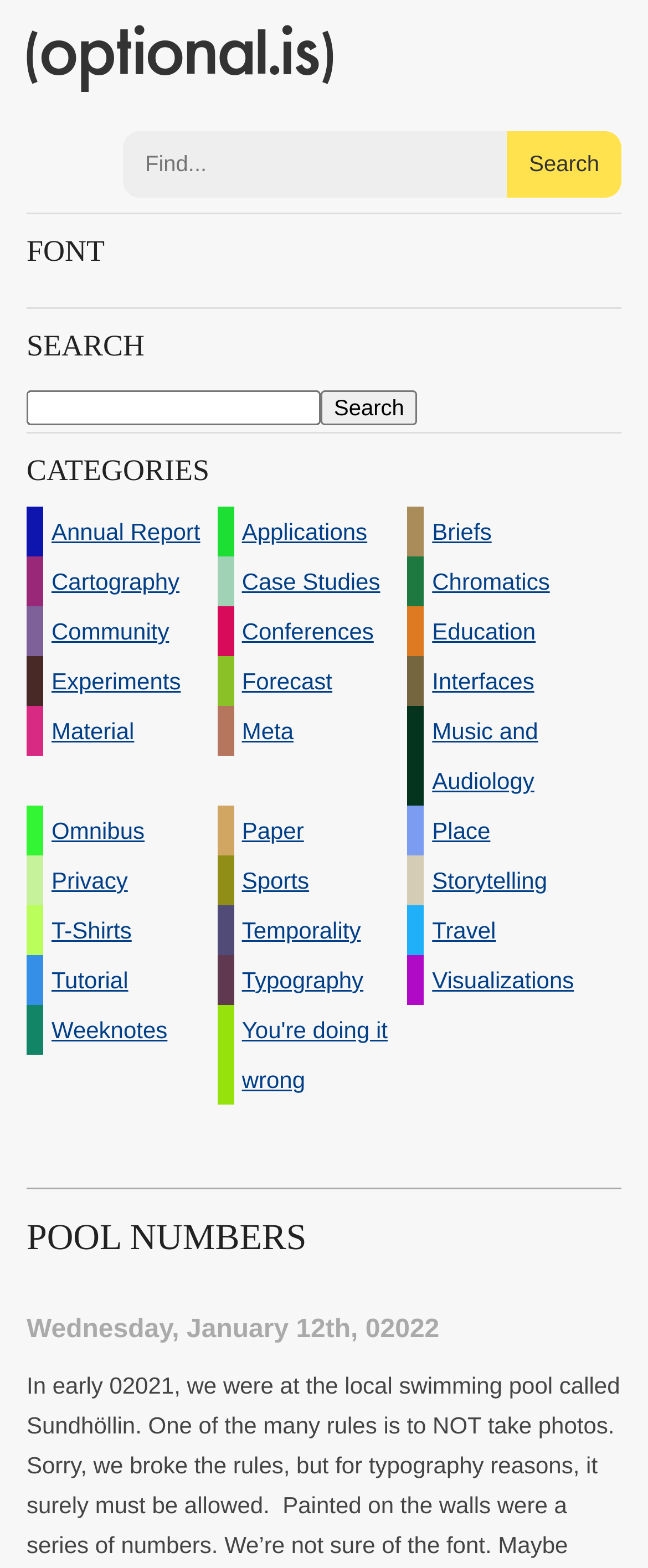Identify the bounding box coordinates of the region that needs to be clicked to carry out this instruction: "Go to the Annual Report page". Provide these coordinates as four float numbers ranging from 0 to 1, i.e., [left, top, right, bottom].

[0.041, 0.323, 0.335, 0.355]